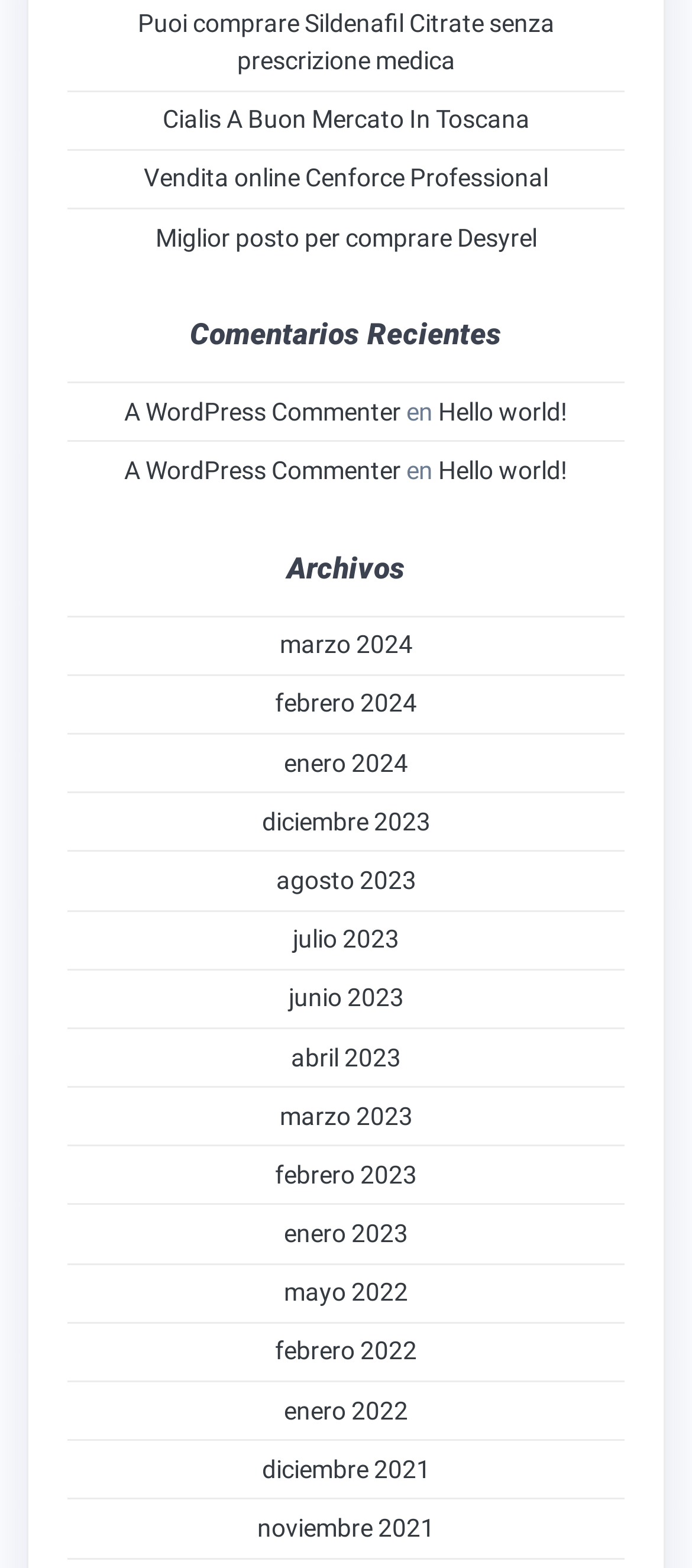Can you find the bounding box coordinates for the UI element given this description: "diciembre 2023"? Provide the coordinates as four float numbers between 0 and 1: [left, top, right, bottom].

[0.378, 0.515, 0.622, 0.533]